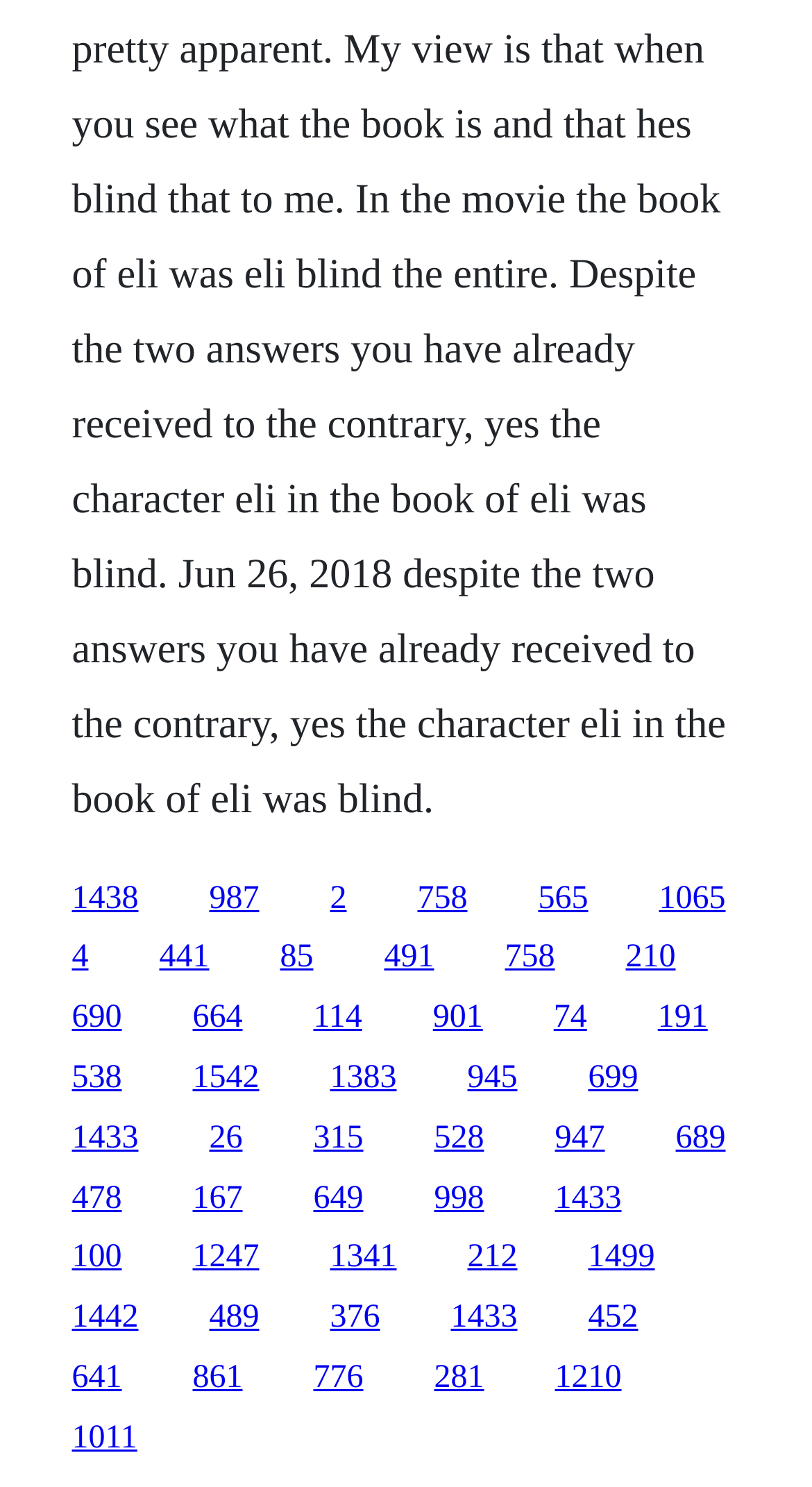Identify the bounding box for the element characterized by the following description: "74".

[0.682, 0.673, 0.723, 0.696]